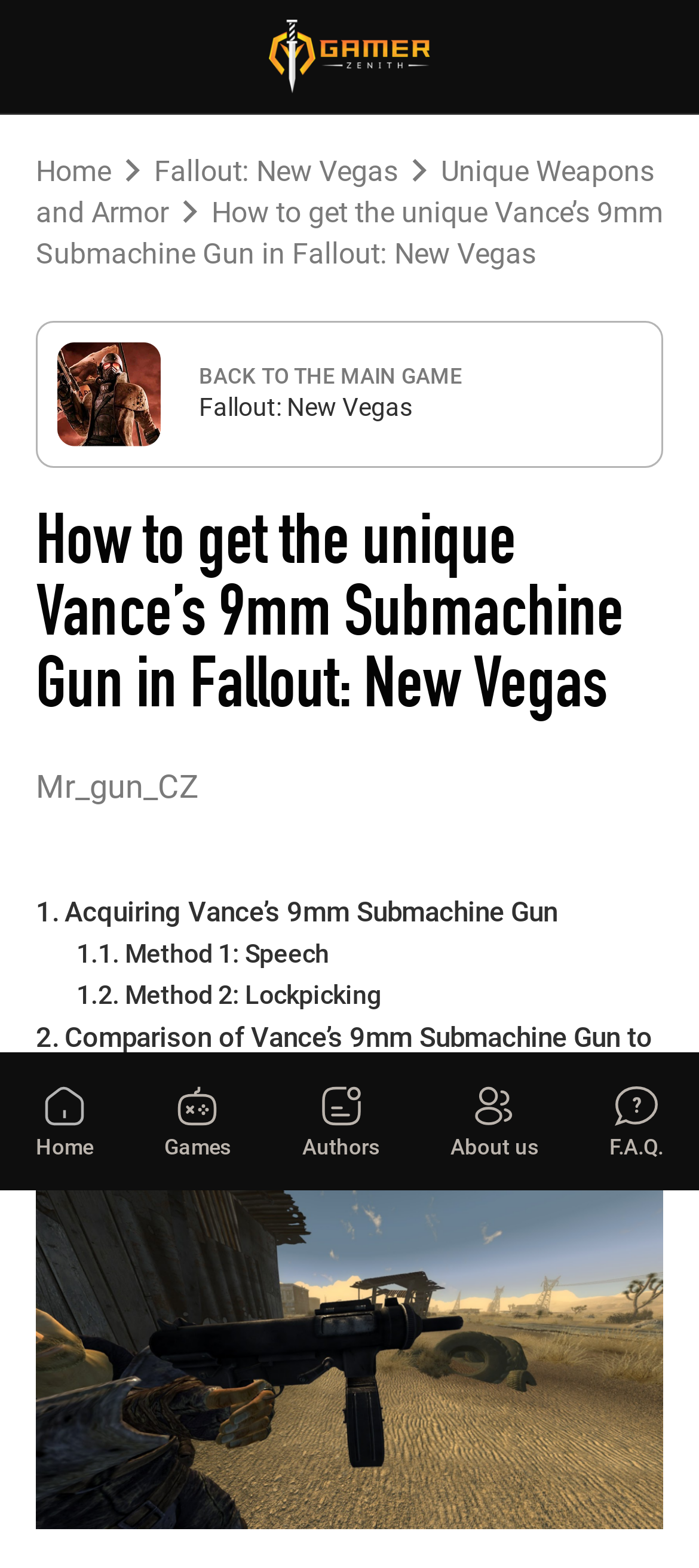Give a detailed account of the webpage, highlighting key information.

This webpage is about obtaining a unique 9mm submachine gun in the game Fallout: New Vegas. At the top, there is a navigation bar with links to "Home", "Fallout: New Vegas", and "Unique Weapons and Armor". Below the navigation bar, the title "How to get the unique Vance's 9mm Submachine Gun in Fallout: New Vegas" is prominently displayed.

On the left side, there is a sidebar with links to "BACK TO THE MAIN GAME Fallout: New Vegas", "Mr_gun_CZ", and a series of links related to the game, including "Acquiring Vance's 9mm Submachine Gun", "Method 1: Speech", "Method 2: Lockpicking", "Comparison of Vance's 9mm Submachine Gun to the 9mm Submachine Gun", and "Tips for using Vance's 9mm Submachine Gun".

In the main content area, there is a large image related to the game, taking up most of the space. Below the image, there are several links to other sections of the website, including "Home", "Games", "Authors", "About us", and "F.A.Q.", each accompanied by a small icon.

Overall, the webpage is focused on providing information and guides related to obtaining a specific weapon in Fallout: New Vegas, with a clear and organized layout.